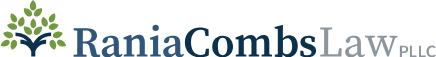Illustrate the image with a detailed caption.

The image features the logo of Rania Combs Law PLLC, prominently displaying the firm’s name in a stylish font. The design includes a distinctive tree graphic beside the name, symbolizing growth and stability, with green leaves contrasted against blue and gray text. This logo encapsulates the firm’s commitment to providing professional legal services. Positioned at the top of the webpage, it serves both as a branding element and a gateway into the firm’s offerings.